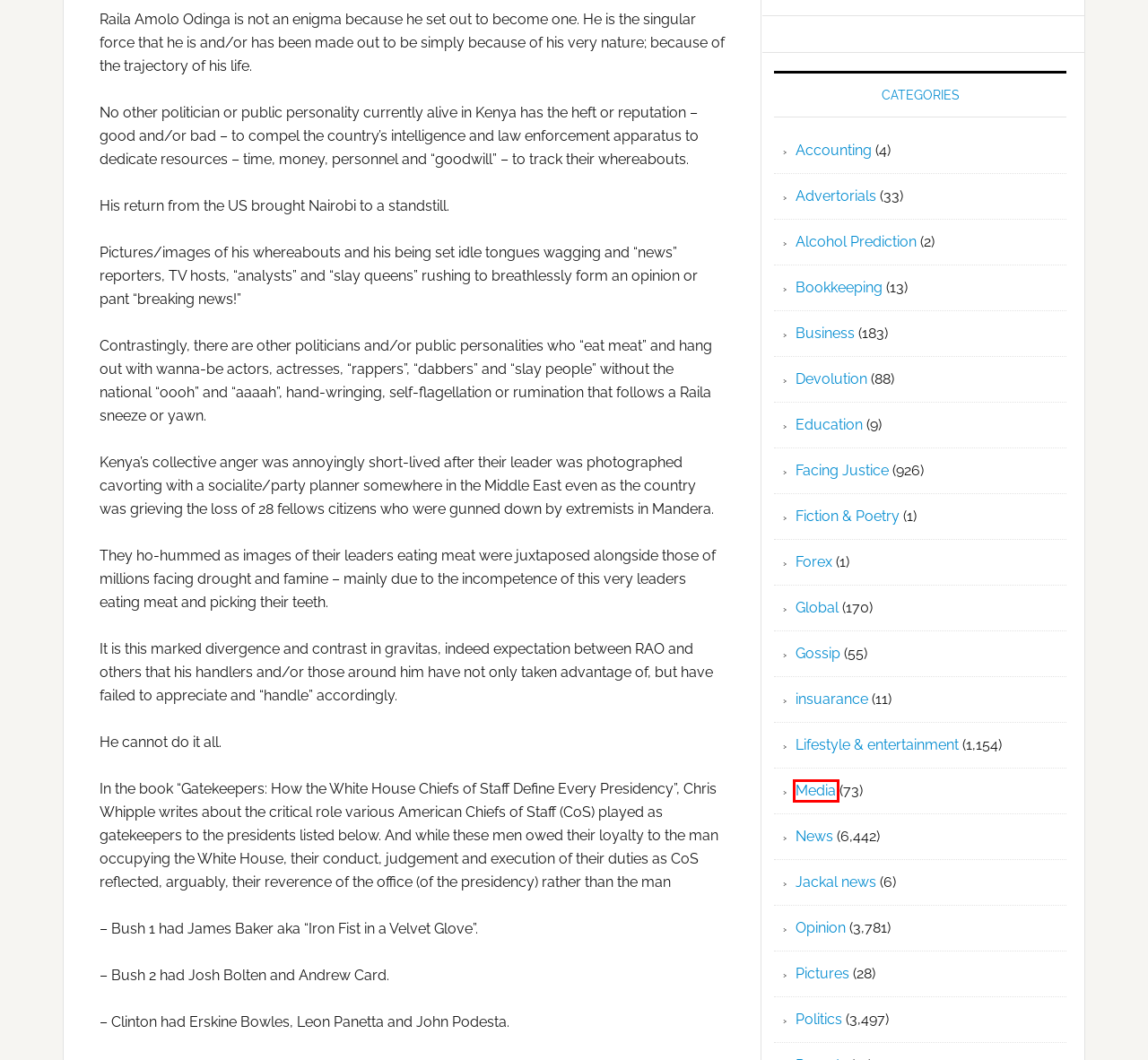Analyze the screenshot of a webpage that features a red rectangle bounding box. Pick the webpage description that best matches the new webpage you would see after clicking on the element within the red bounding box. Here are the candidates:
A. Advertorials Archives | Kenya Today
B. insuarance Archives | Kenya Today
C. Jackal news Archives | Kenya Today
D. Forex Archives | Kenya Today
E. Fiction & Poetry Archives | Kenya Today
F. Accounting Archives | Kenya Today
G. Media Archives | Kenya Today
H. Education Archives | Kenya Today

G